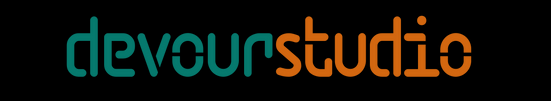Describe the image with as much detail as possible.

The image showcases the logo of Devour Studio, a video production company that primarily focuses on food-related content. The logo features a vibrant design with the name "devourstudio" stylized in a playful font. The "devour" part of the name is rendered in a striking teal color, while "studio" is in a warm orange hue, creating a visually engaging contrast. The use of rounded edges gives the logo an approachable and modern feel, reflecting the company's dynamic approach to video production. The logo captures the essence of the brand, emphasizing creativity and expertise in crafting visually appealing culinary stories.